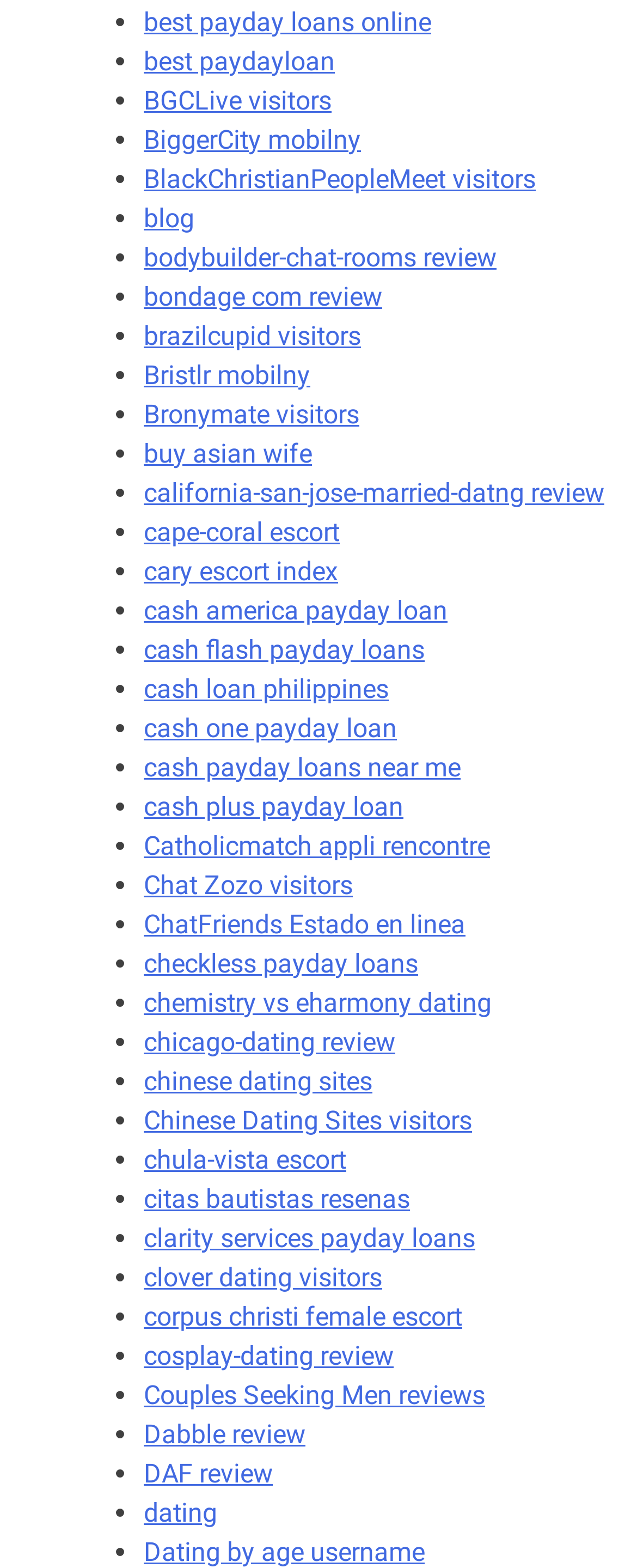Determine the bounding box coordinates of the clickable element to complete this instruction: "check cash payday loans near me". Provide the coordinates in the format of four float numbers between 0 and 1, [left, top, right, bottom].

[0.226, 0.479, 0.723, 0.499]